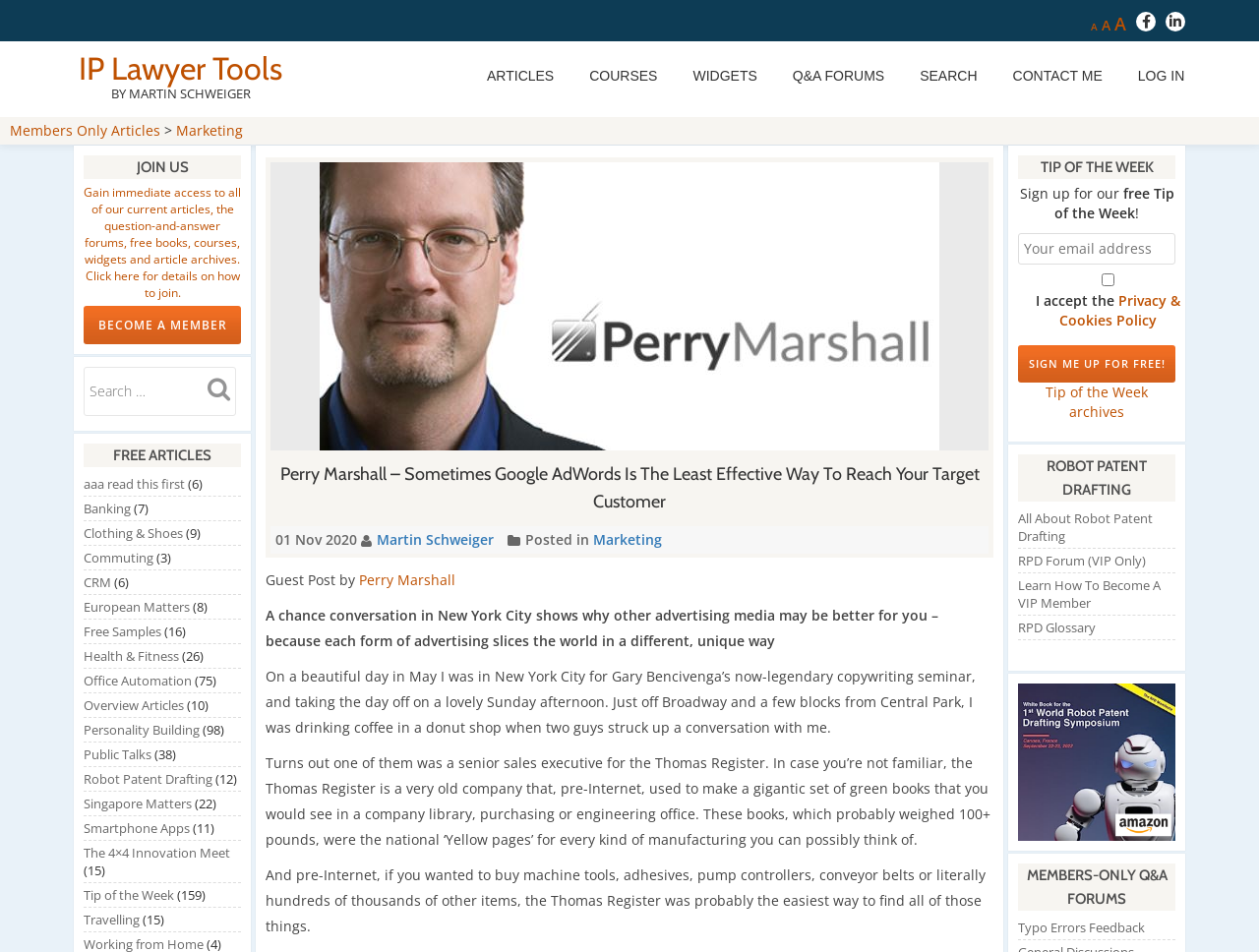Identify the bounding box coordinates for the UI element mentioned here: "Commuting". Provide the coordinates as four float values between 0 and 1, i.e., [left, top, right, bottom].

[0.066, 0.577, 0.122, 0.595]